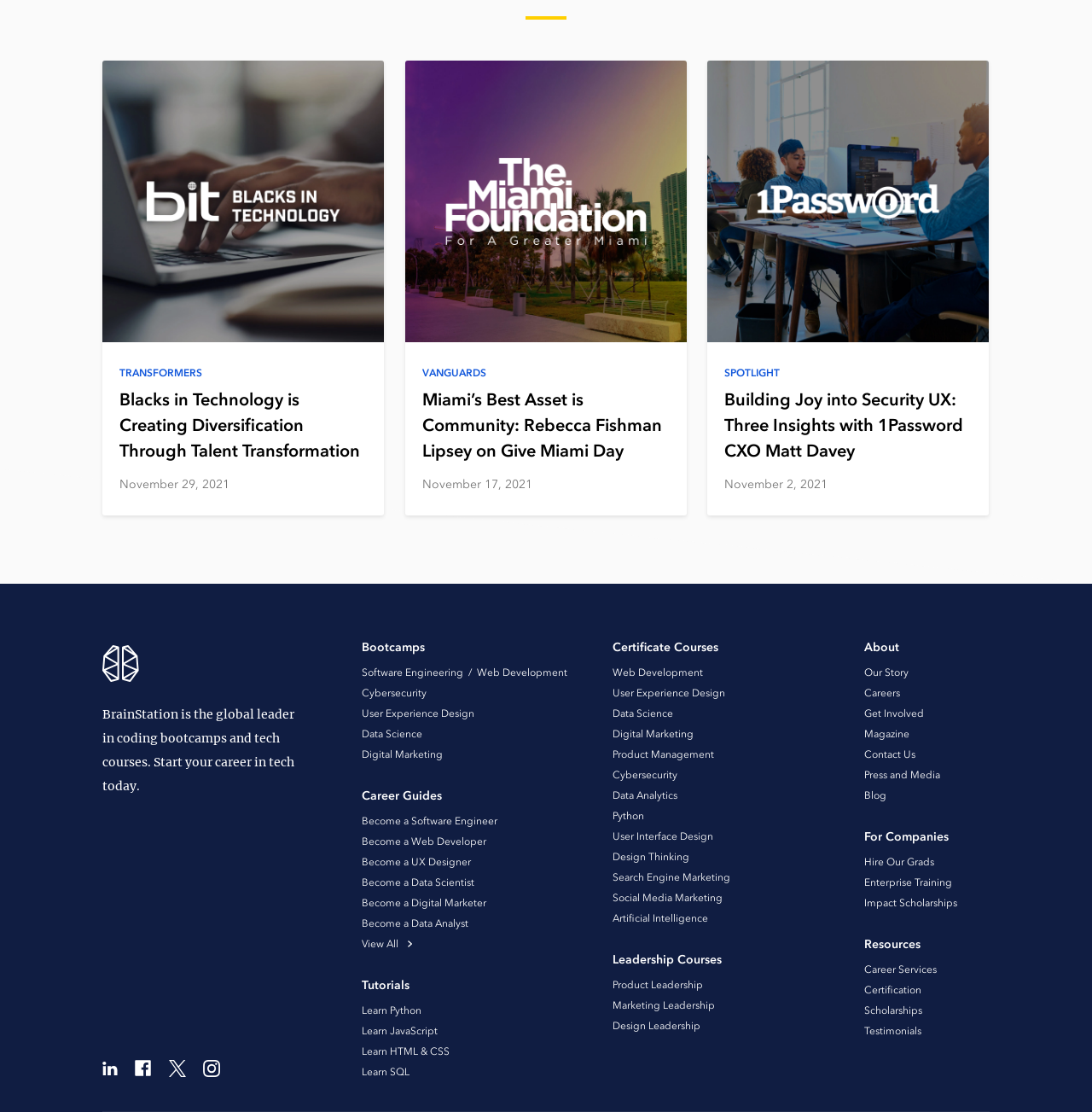What is the date of the second article?
We need a detailed and exhaustive answer to the question. Please elaborate.

I found the second article by looking at the link element with the description 'Link to article: Miami’s Best Asset is Community: Rebecca Fishman Lipsey on Give Miami Day' at coordinates [0.371, 0.054, 0.629, 0.463]. The date of the article is 'November 17, 2021', which is specified in the time element at coordinates [0.386, 0.427, 0.613, 0.445].